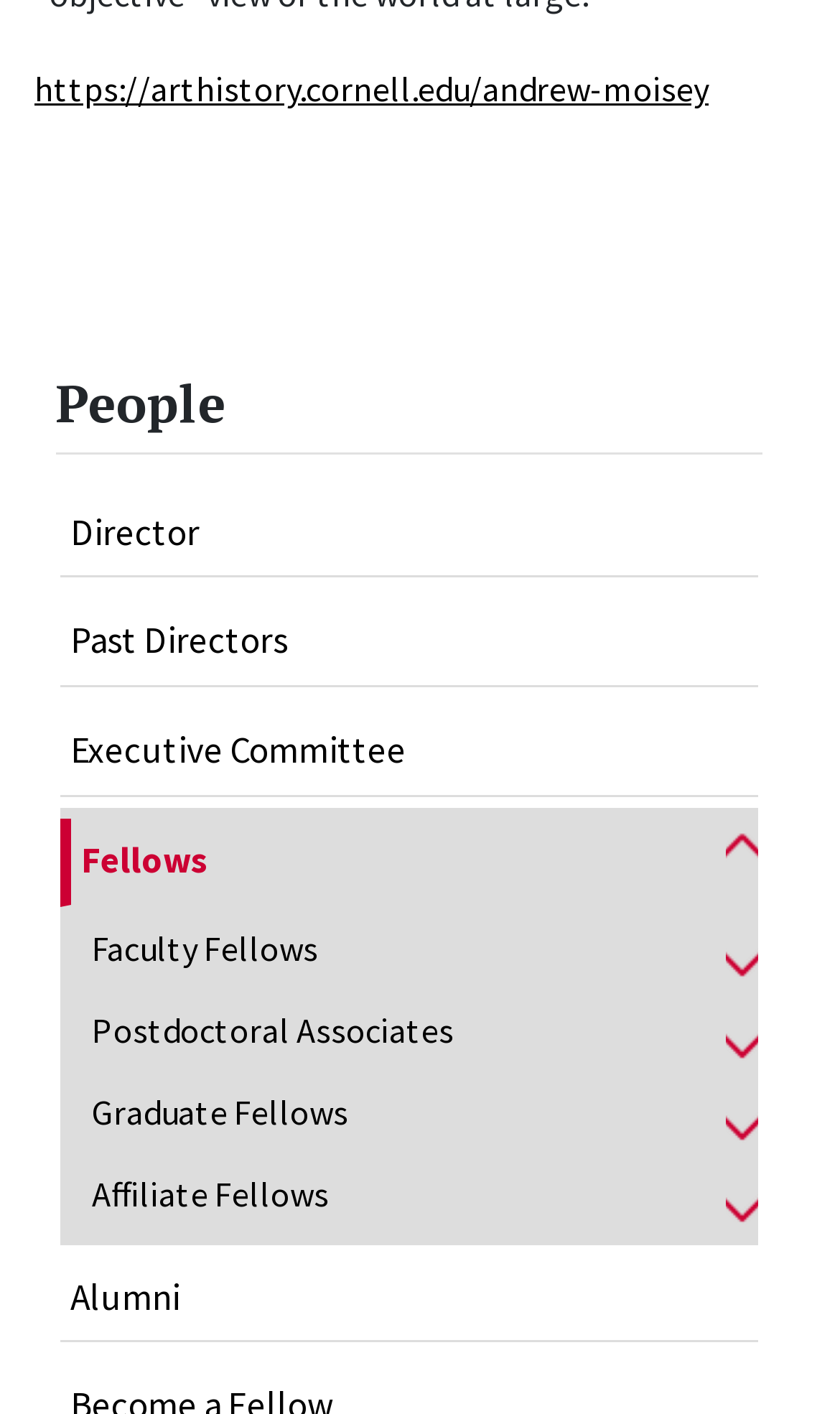Answer briefly with one word or phrase:
What is the purpose of the buttons with 'ACCORDEONMENUCK_TOGGLER_LABEL'?

To toggle menu